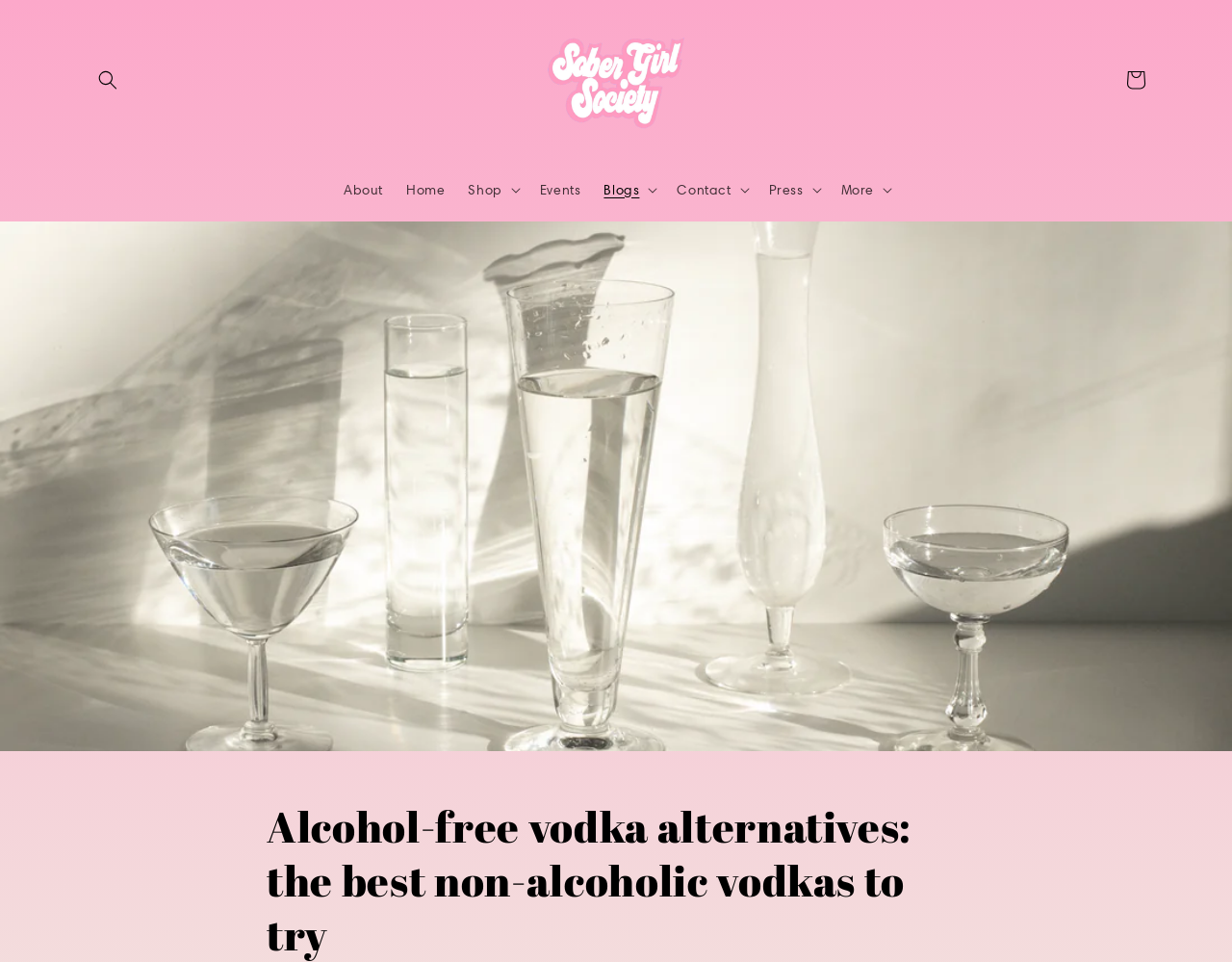Please find the bounding box coordinates of the element that must be clicked to perform the given instruction: "Shop for products". The coordinates should be four float numbers from 0 to 1, i.e., [left, top, right, bottom].

[0.371, 0.176, 0.429, 0.218]